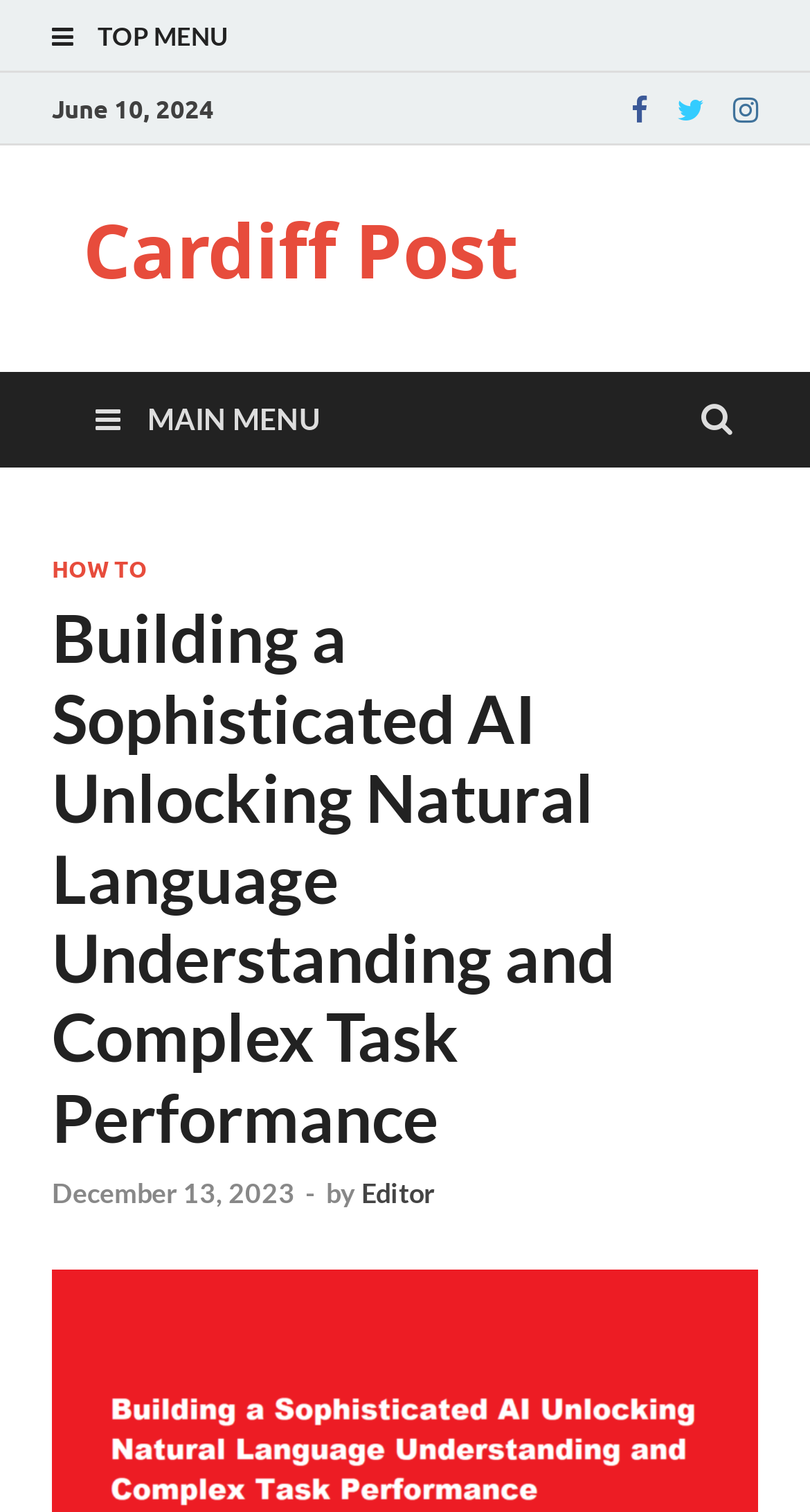Could you find the bounding box coordinates of the clickable area to complete this instruction: "Check the HOW TO section"?

[0.064, 0.367, 0.182, 0.386]